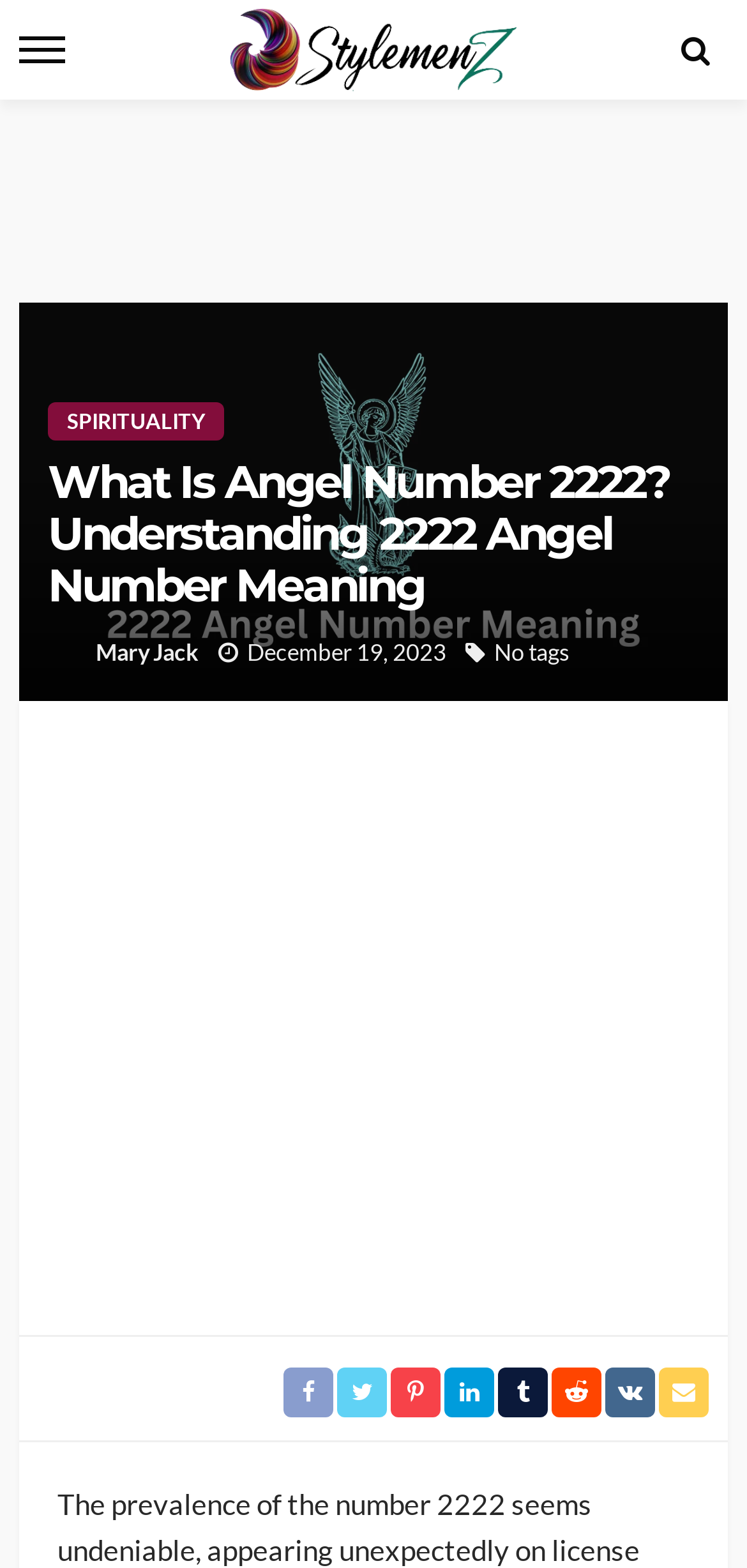Specify the bounding box coordinates (top-left x, top-left y, bottom-right x, bottom-right y) of the UI element in the screenshot that matches this description: Spirituality

[0.064, 0.256, 0.3, 0.281]